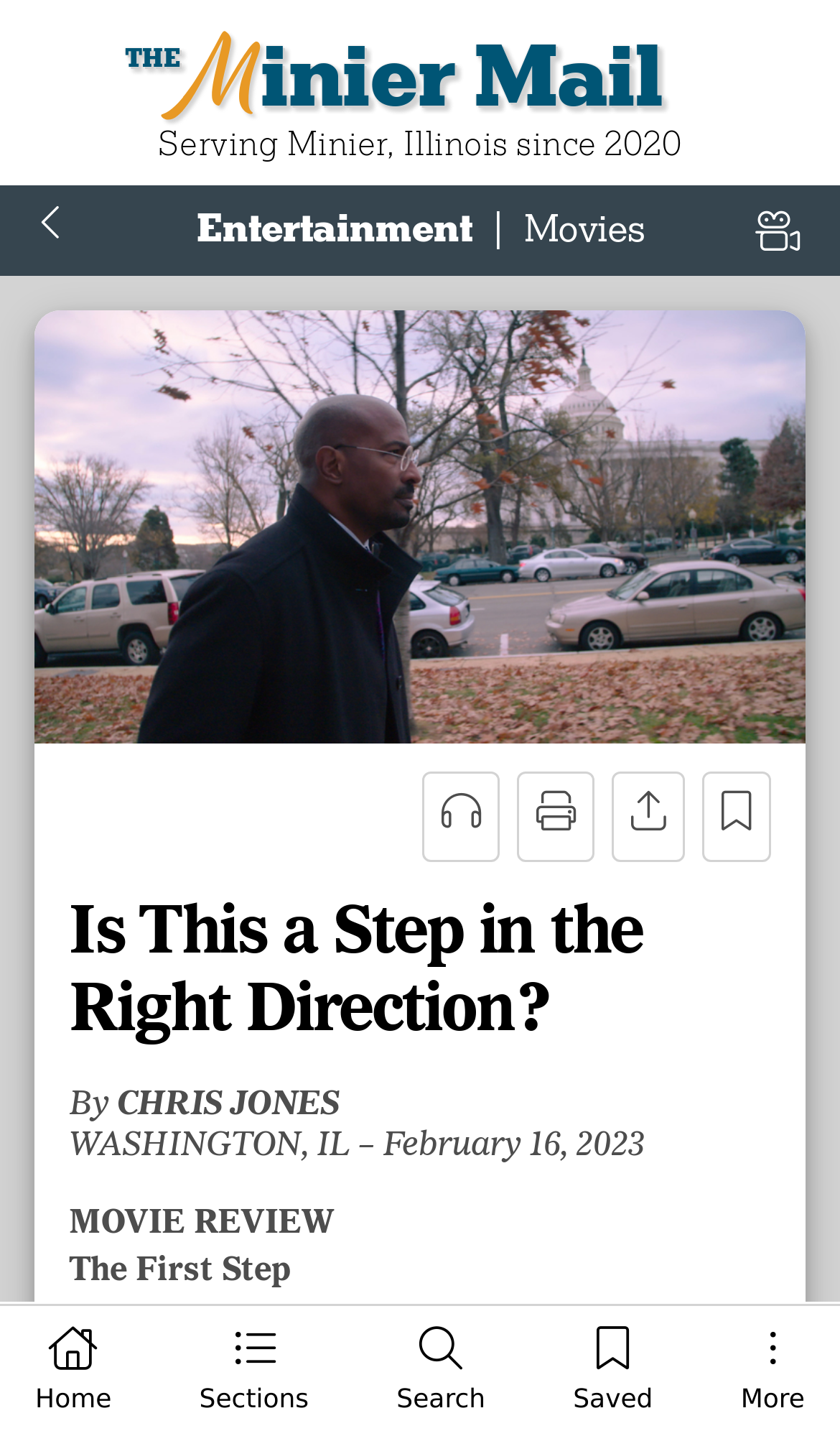Given the following UI element description: "Facebook", find the bounding box coordinates in the webpage screenshot.

None